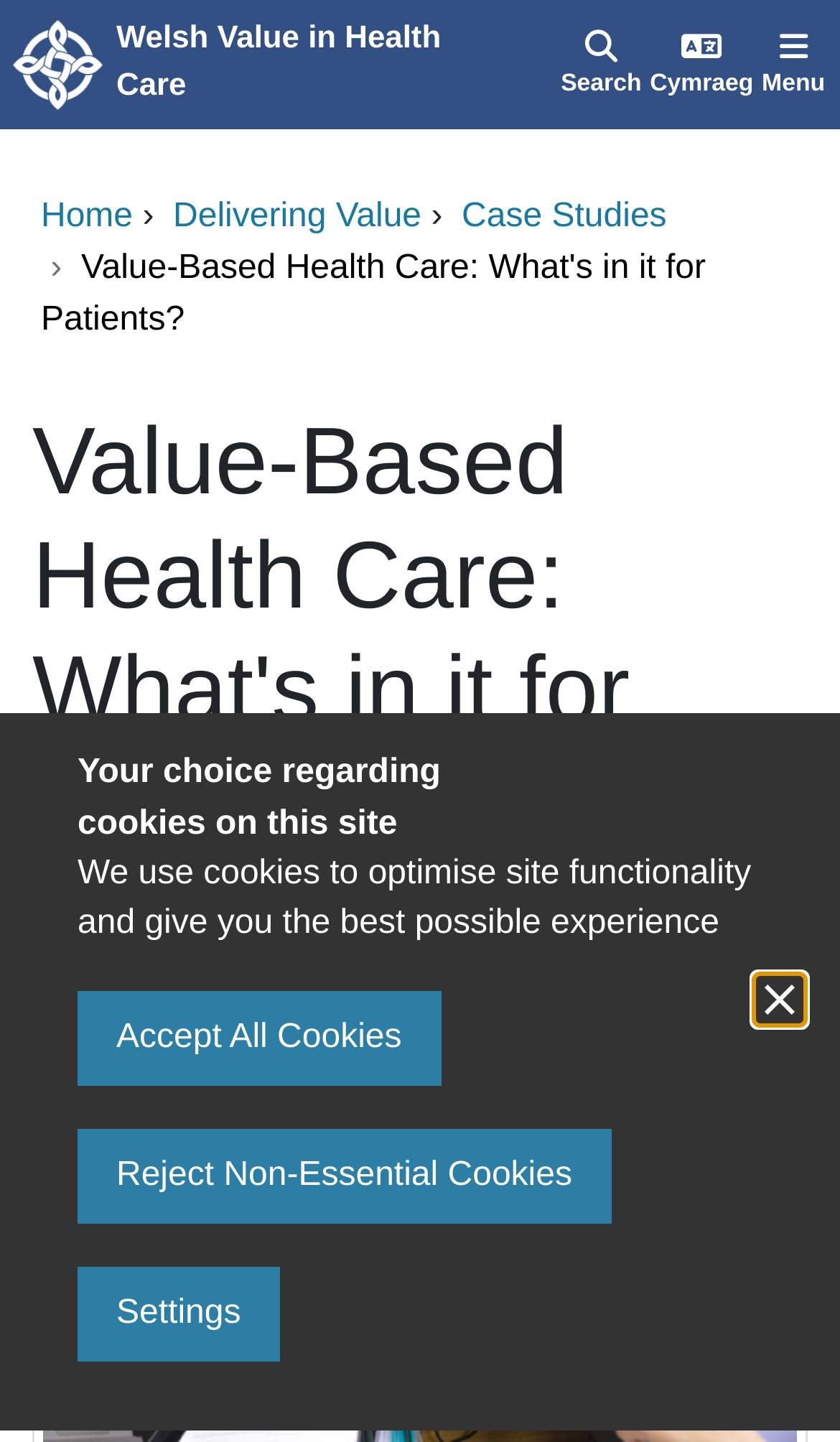Please provide a brief answer to the following inquiry using a single word or phrase:
What is the purpose of the dialog box?

To set cookie preferences